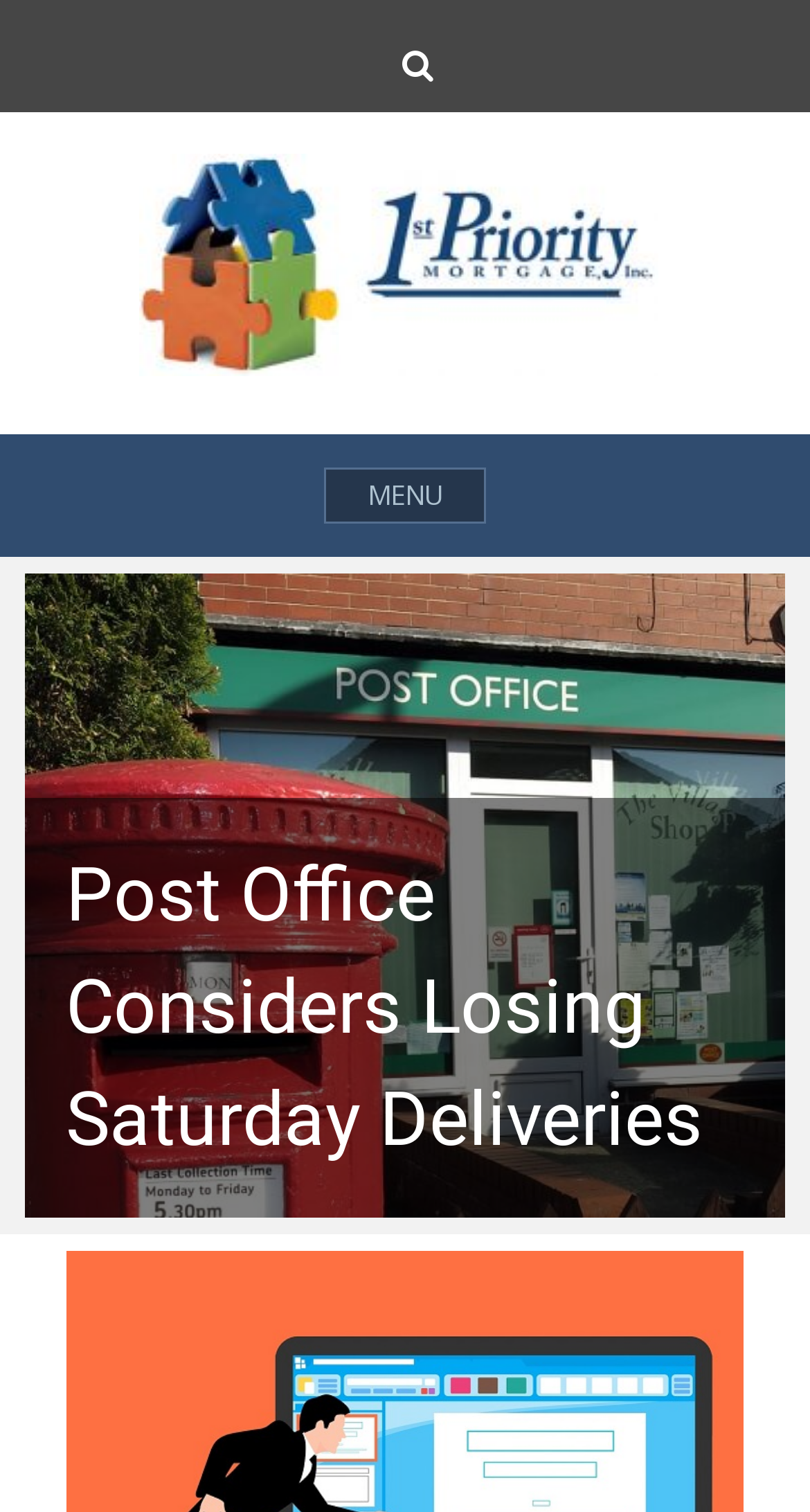Using the element description provided, determine the bounding box coordinates in the format (top-left x, top-left y, bottom-right x, bottom-right y). Ensure that all values are floating point numbers between 0 and 1. Element description: alt="First Stop Mortgage Rates"

[0.172, 0.226, 0.828, 0.256]